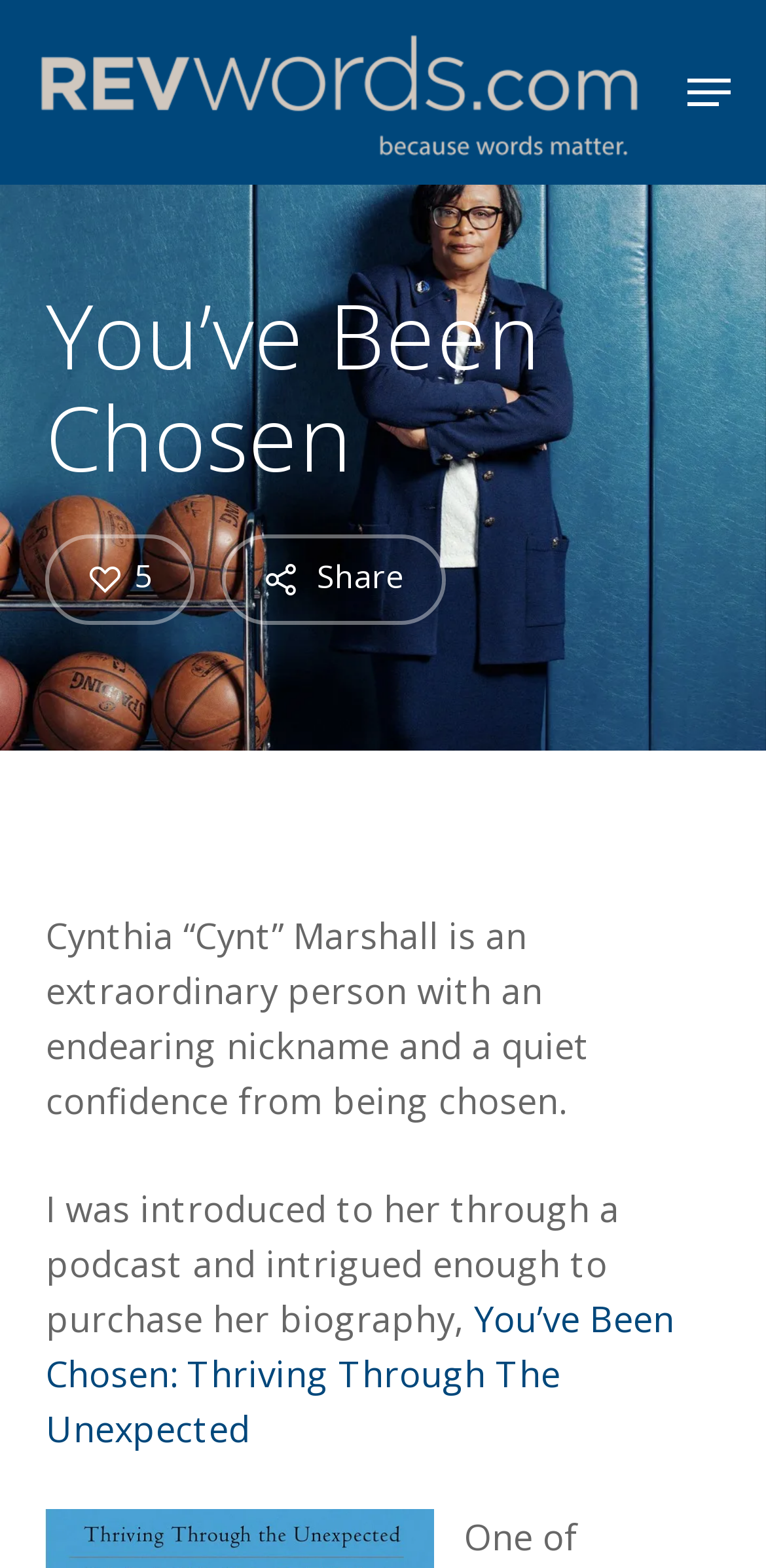How many social media links are there?
Answer with a single word or phrase, using the screenshot for reference.

3